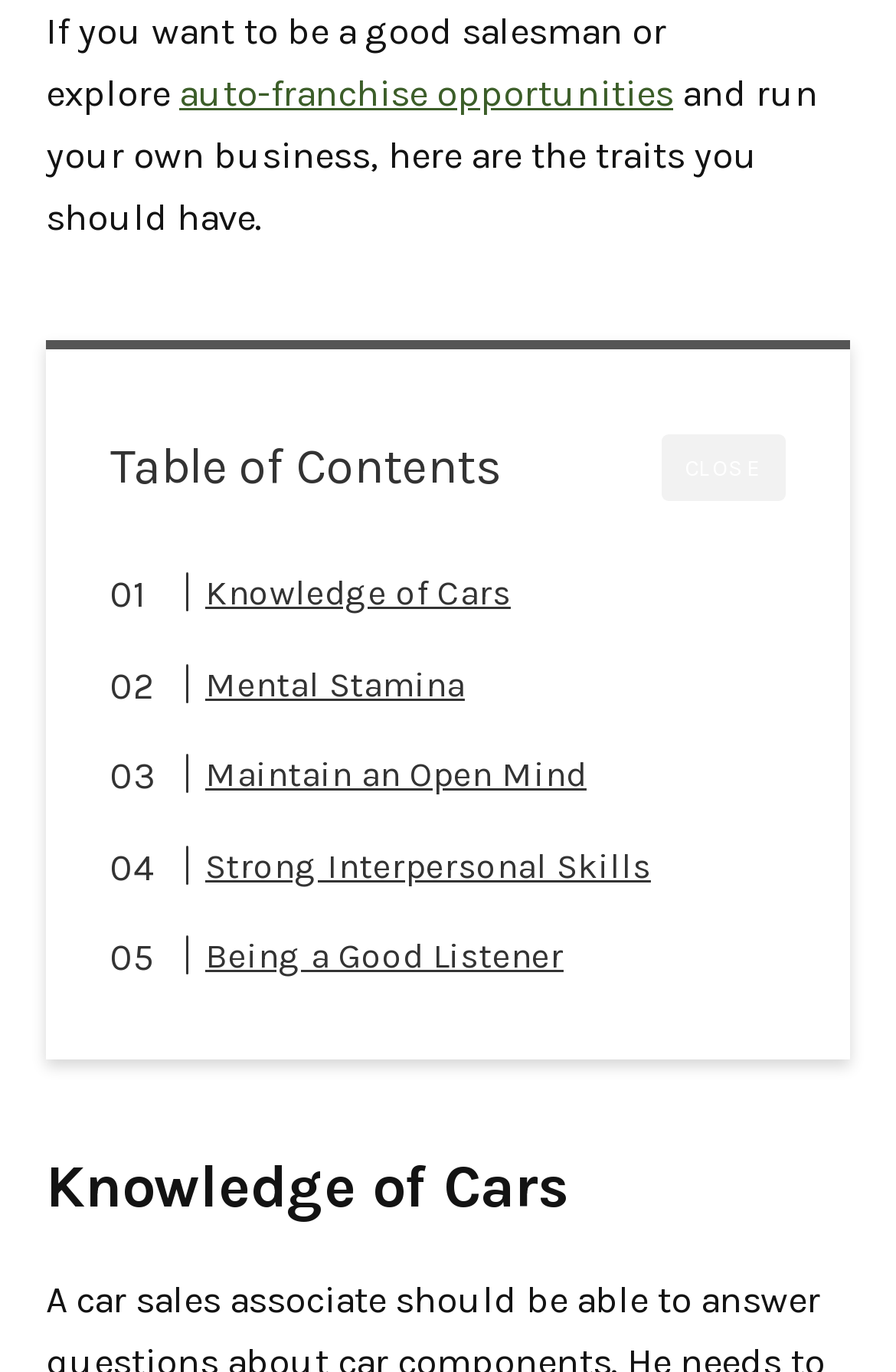What is the first trait mentioned for a good salesman?
Could you give a comprehensive explanation in response to this question?

The webpage lists several traits required to be a good salesman. The first trait mentioned is 'Knowledge of Cars', which is a link on the webpage.